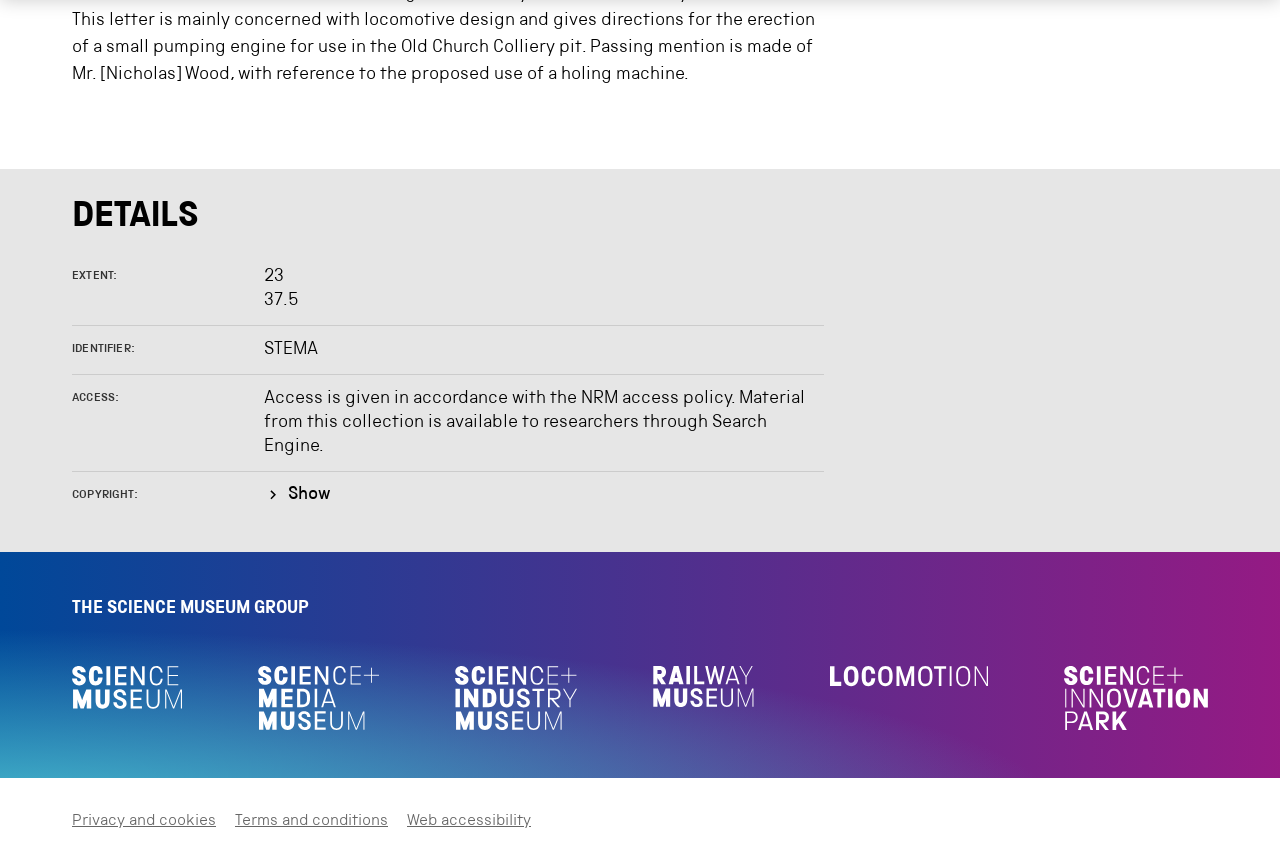Determine the bounding box coordinates of the clickable region to execute the instruction: "Click the 'Show' button". The coordinates should be four float numbers between 0 and 1, denoted as [left, top, right, bottom].

[0.2, 0.568, 0.258, 0.589]